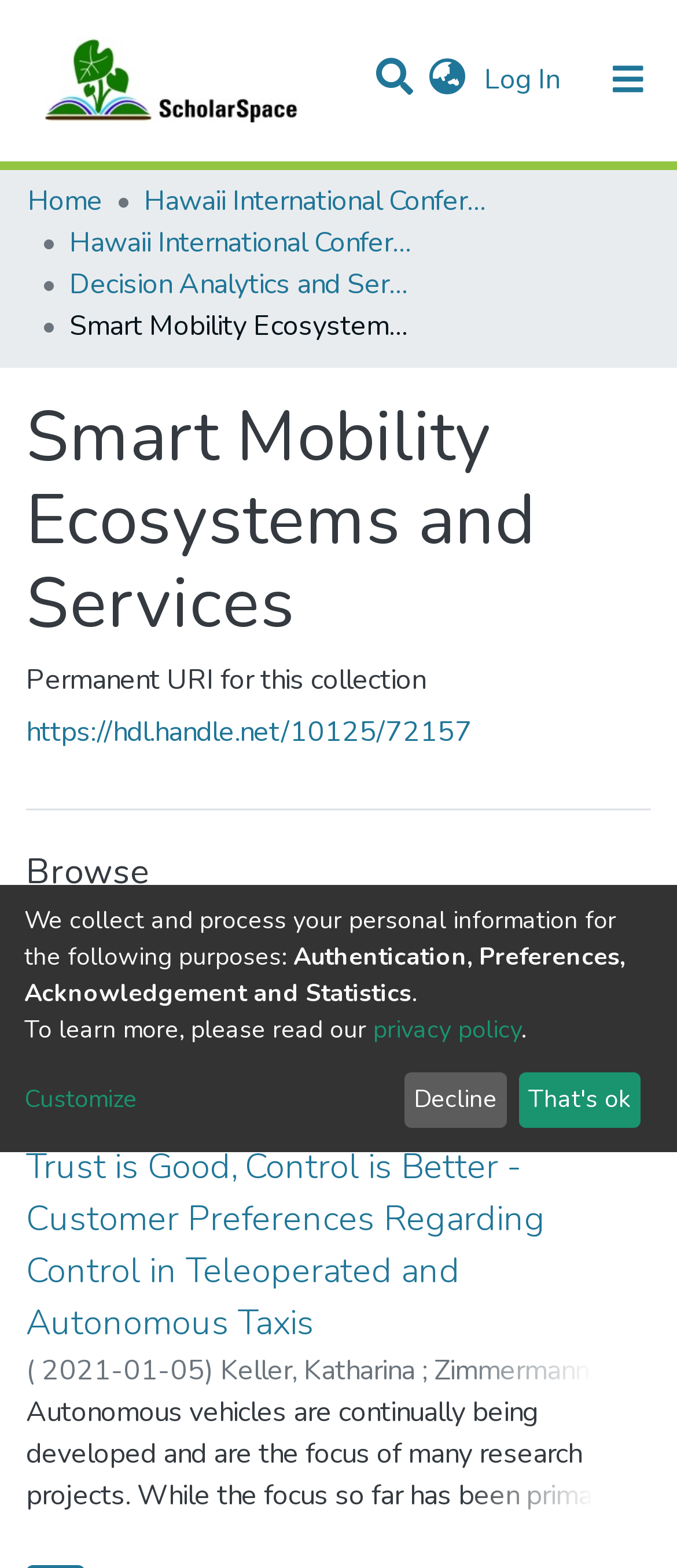Provide your answer to the question using just one word or phrase: What is the name of the conference listed in the breadcrumb?

Hawaii International Conference on System Sciences (HICSS)